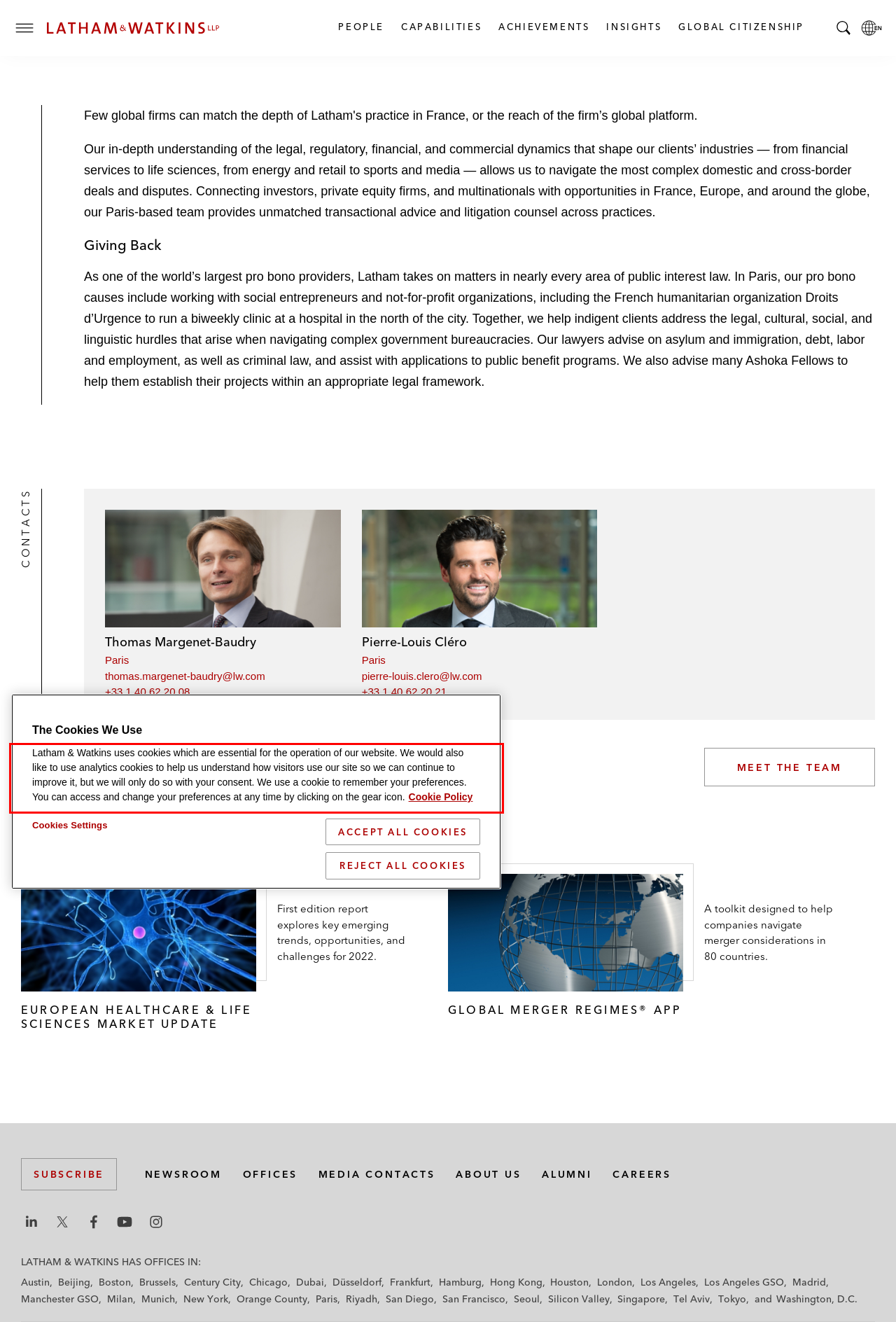Using the provided webpage screenshot, recognize the text content in the area marked by the red bounding box.

Latham & Watkins uses cookies which are essential for the operation of our website. We would also like to use analytics cookies to help us understand how visitors use our site so we can continue to improve it, but we will only do so with your consent. We use a cookie to remember your preferences. You can access and change your preferences at any time by clicking on the gear icon.Cookie Policy